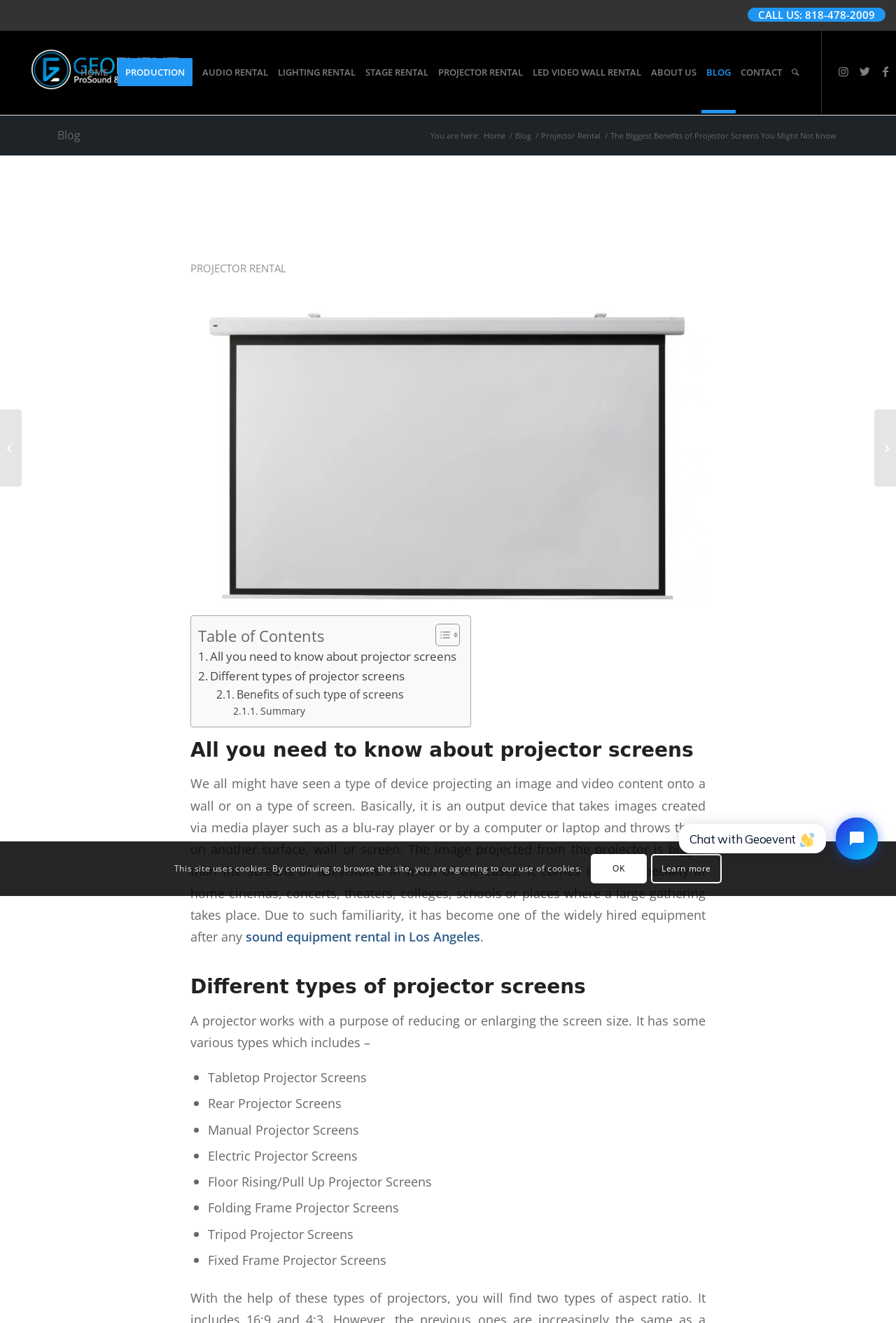Can you determine the main header of this webpage?

The Biggest Benefits of Projector Screens You Might Not Know